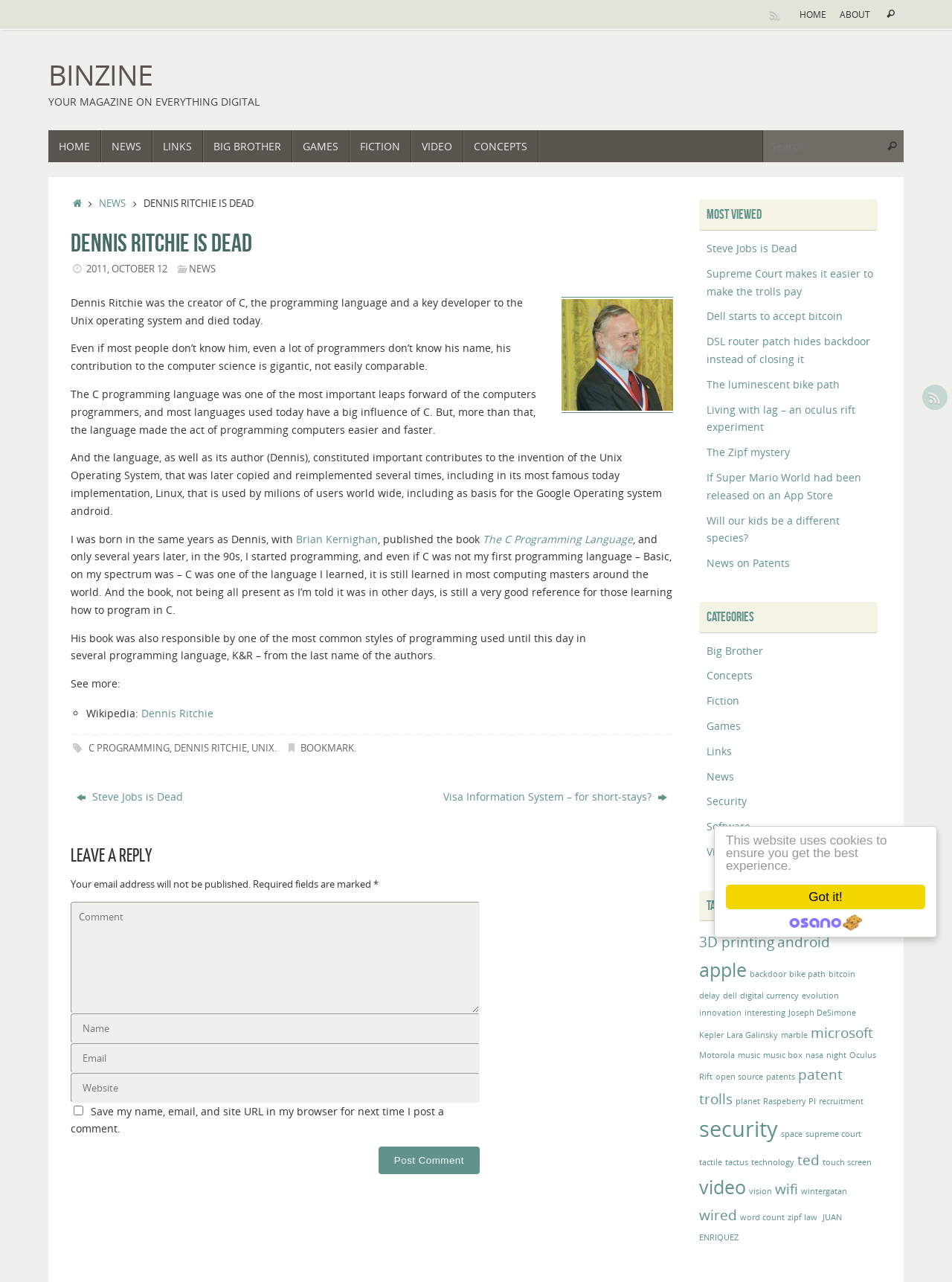Locate the bounding box coordinates of the segment that needs to be clicked to meet this instruction: "Click on HOME".

[0.837, 0.0, 0.871, 0.023]